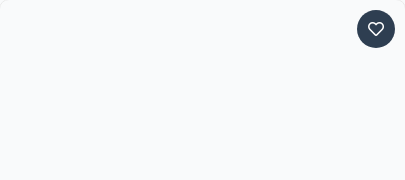Look at the image and write a detailed answer to the question: 
Is the brochure creation service free?

The brochure creation service is not free, as indicated by the caption, which mentions that the brochure is a paid service, hinting at premium features that may enhance user experience.